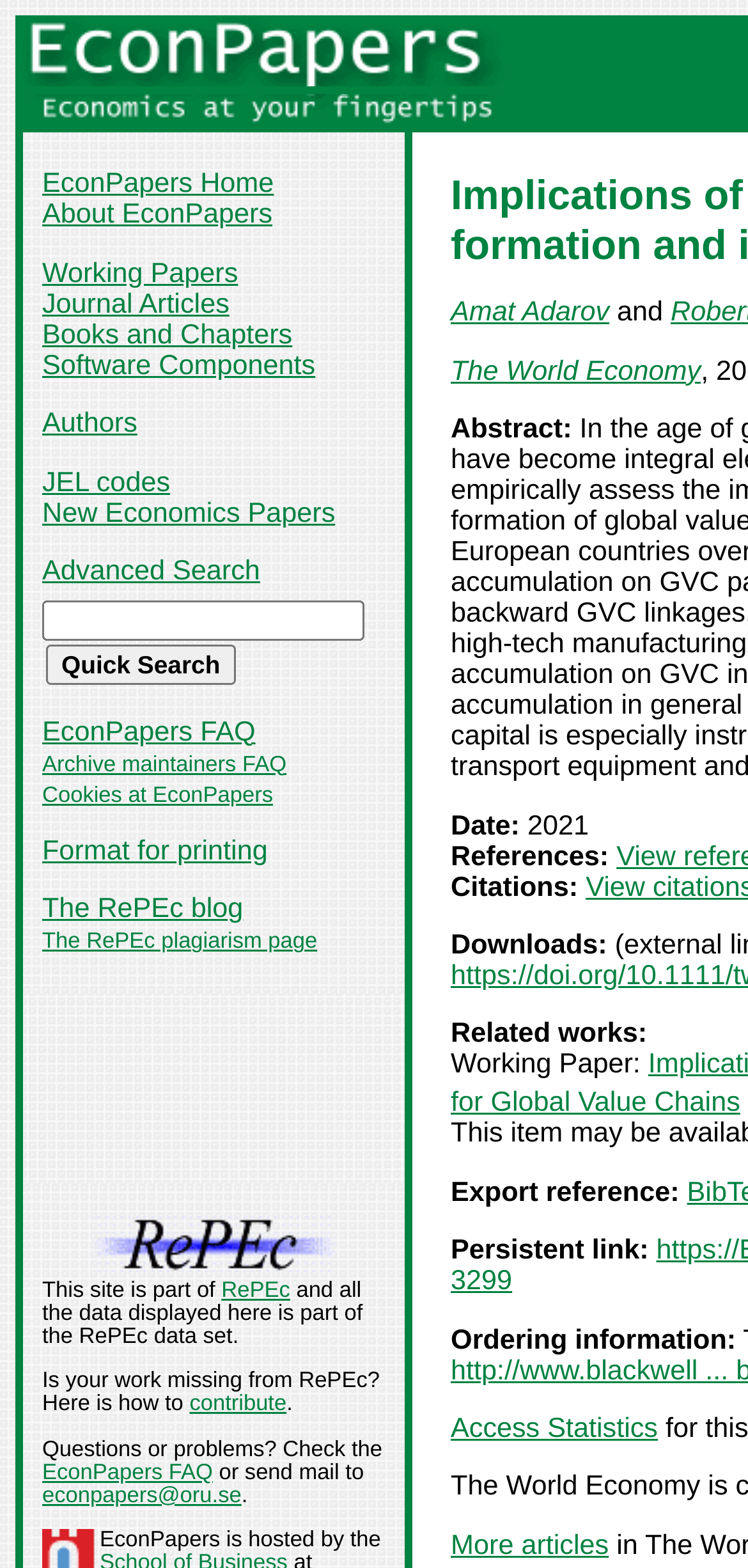What is the name of the website?
Deliver a detailed and extensive answer to the question.

The name of the website can be found in the top-left corner of the webpage, where it says 'EconPapers' in a logo format.